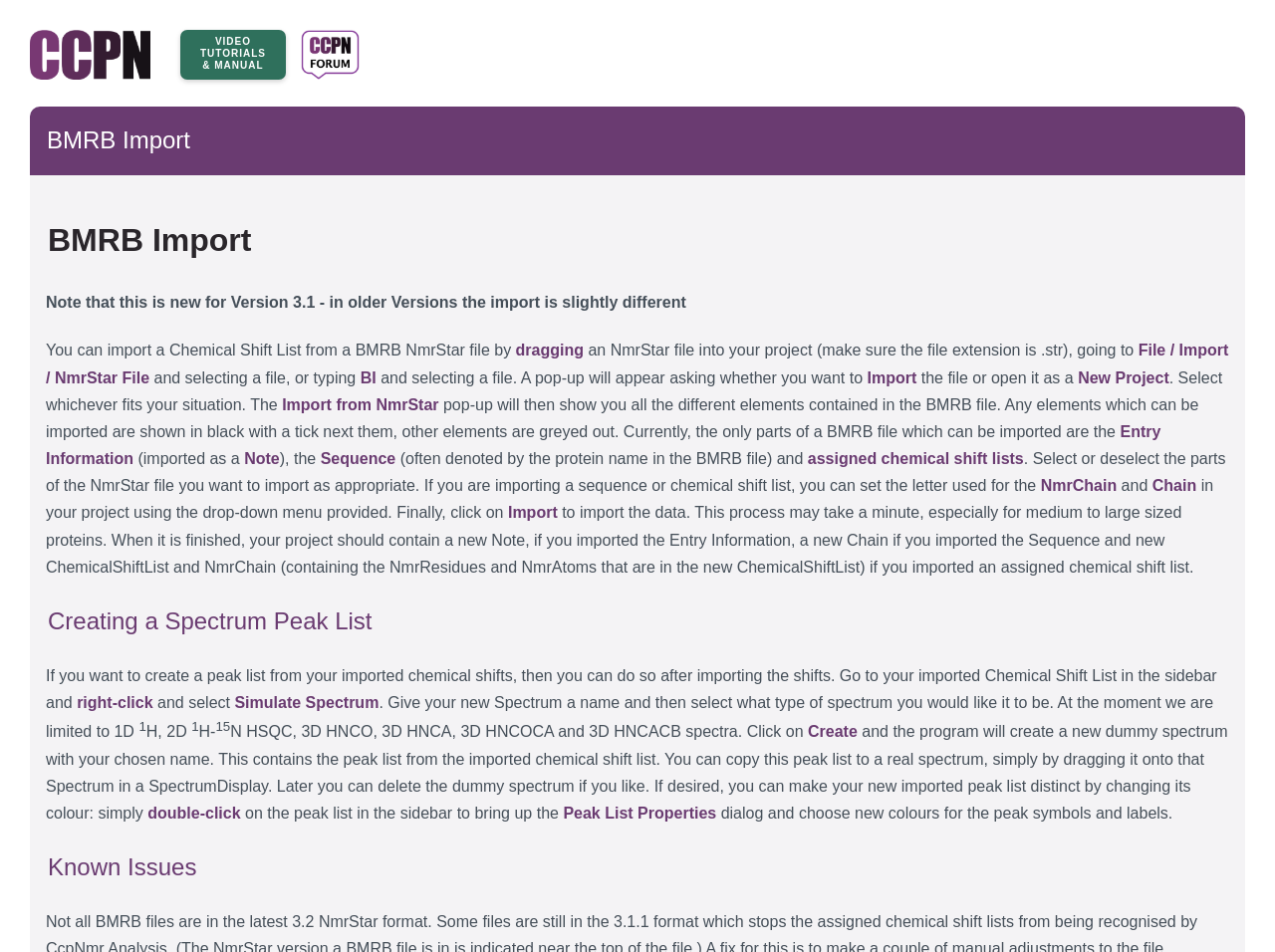What is the purpose of the 'Import from NmrStar' feature?
Please give a detailed and elaborate answer to the question.

The 'Import from NmrStar' feature is used to import specific elements from a BMRB file, such as Entry Information, Sequence, and assigned chemical shift lists. The user can select or deselect the parts of the NmrStar file to import as appropriate.